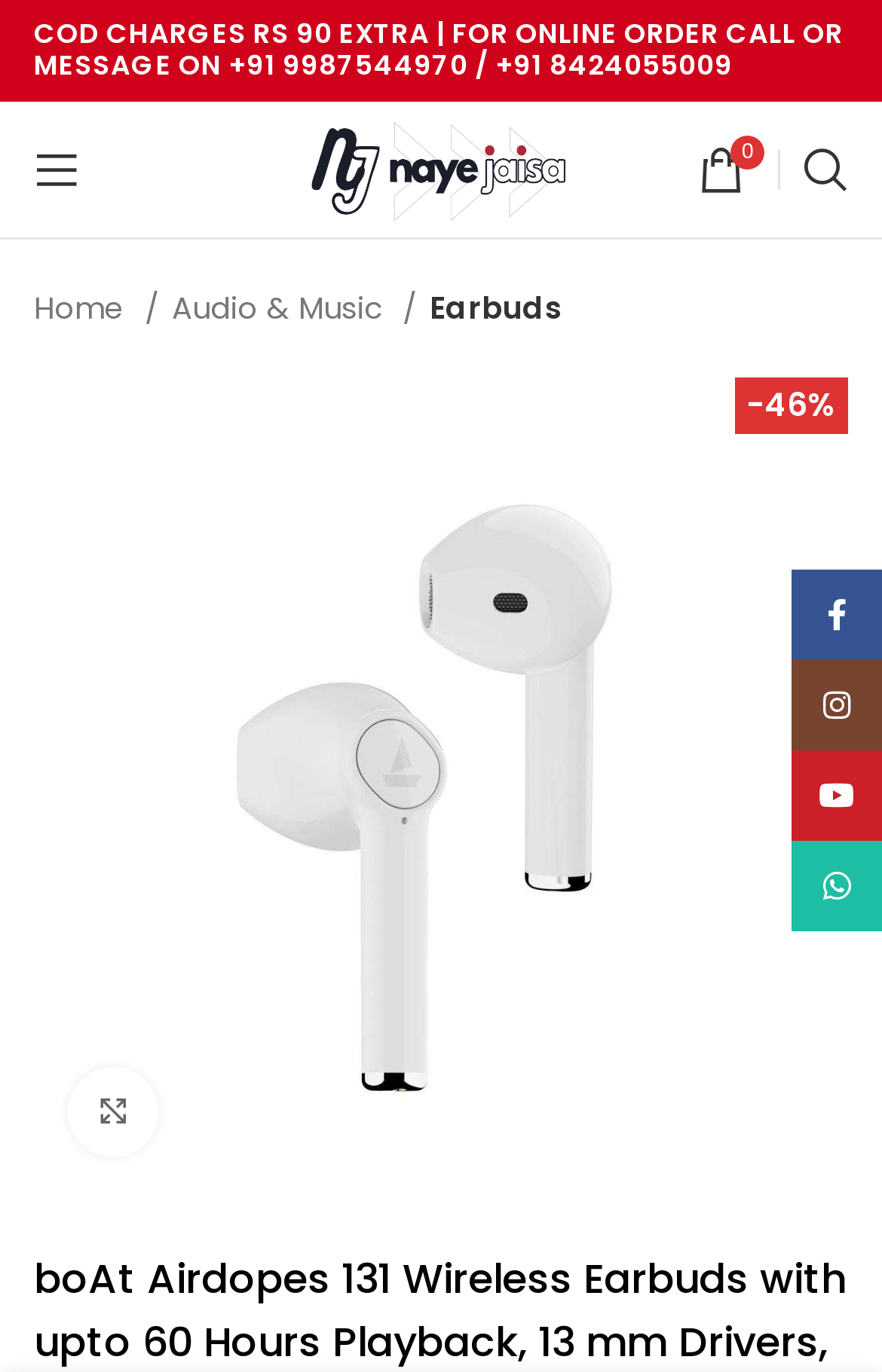Using the given element description, provide the bounding box coordinates (top-left x, top-left y, bottom-right x, bottom-right y) for the corresponding UI element in the screenshot: title="airdopes 131"

[0.038, 0.554, 0.962, 0.587]